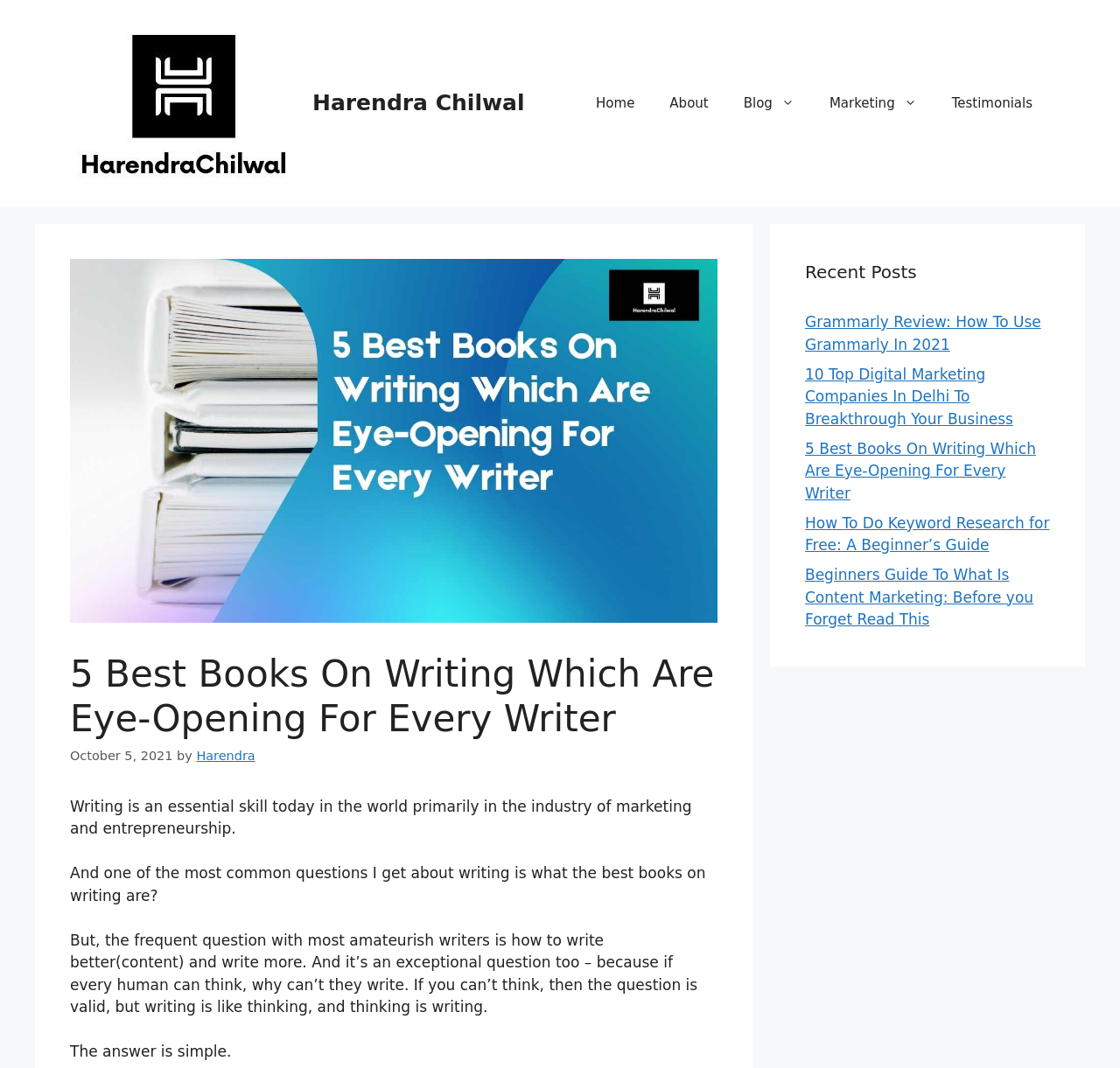What is the name of the image on the webpage?
Refer to the image and provide a one-word or short phrase answer.

5 Best Books On Writing